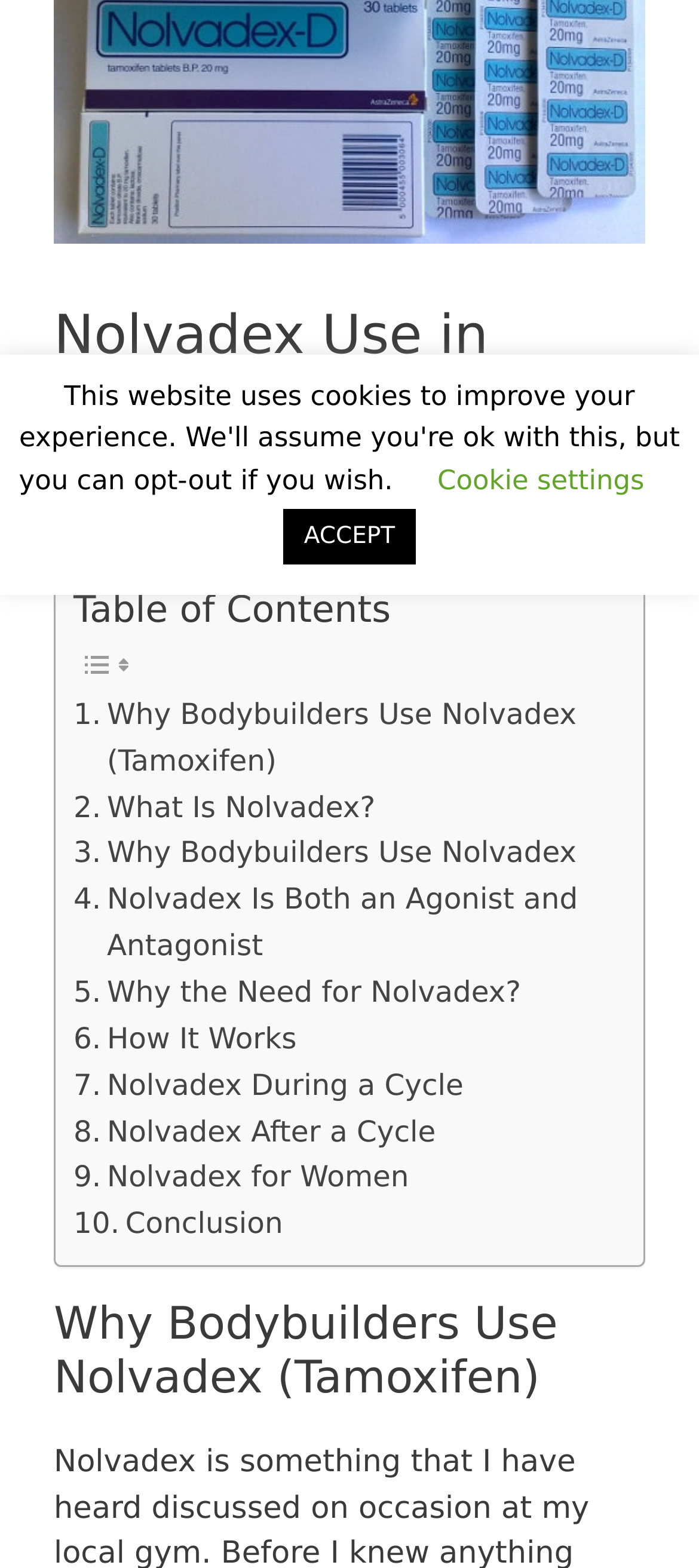Provide the bounding box coordinates for the UI element that is described by this text: "ACCEPT". The coordinates should be in the form of four float numbers between 0 and 1: [left, top, right, bottom].

[0.404, 0.325, 0.596, 0.36]